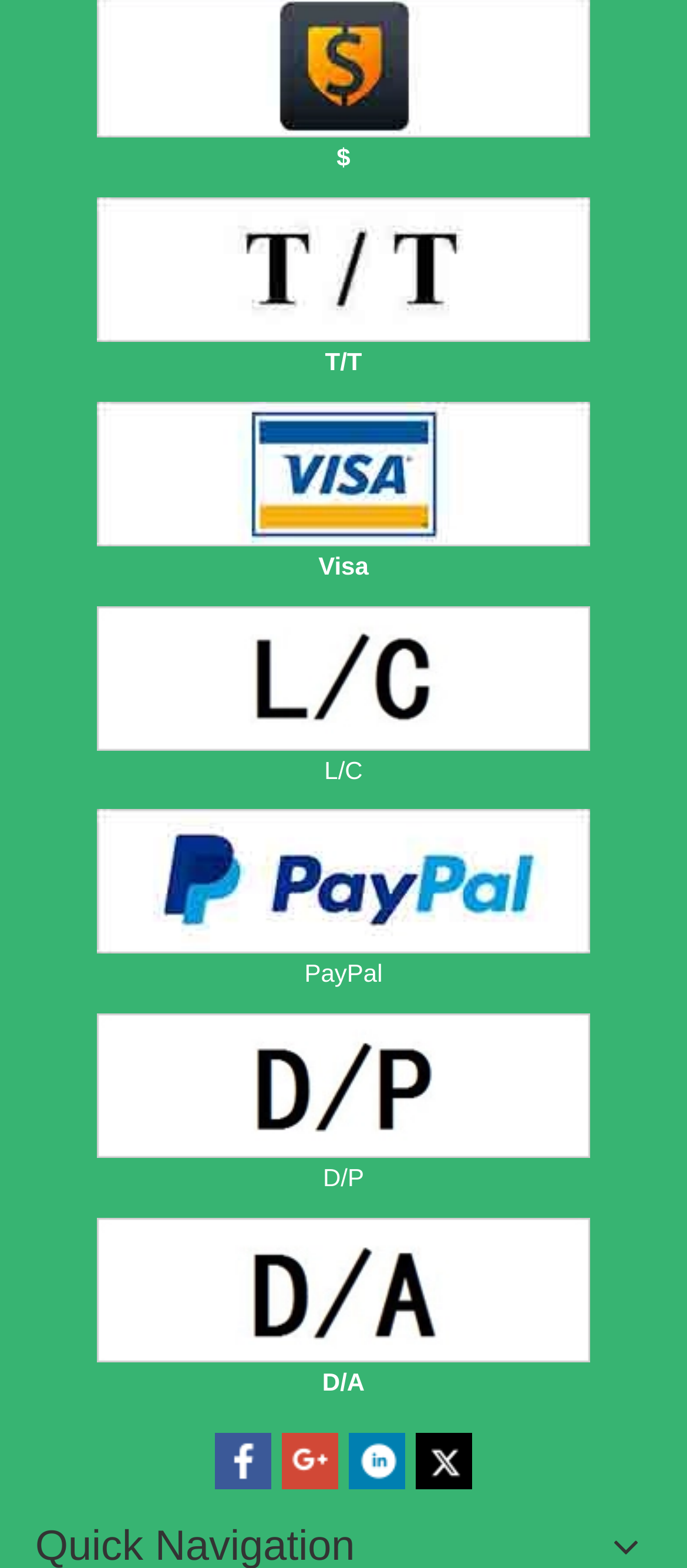Please specify the bounding box coordinates of the area that should be clicked to accomplish the following instruction: "click the Visa image". The coordinates should consist of four float numbers between 0 and 1, i.e., [left, top, right, bottom].

[0.141, 0.256, 0.859, 0.348]